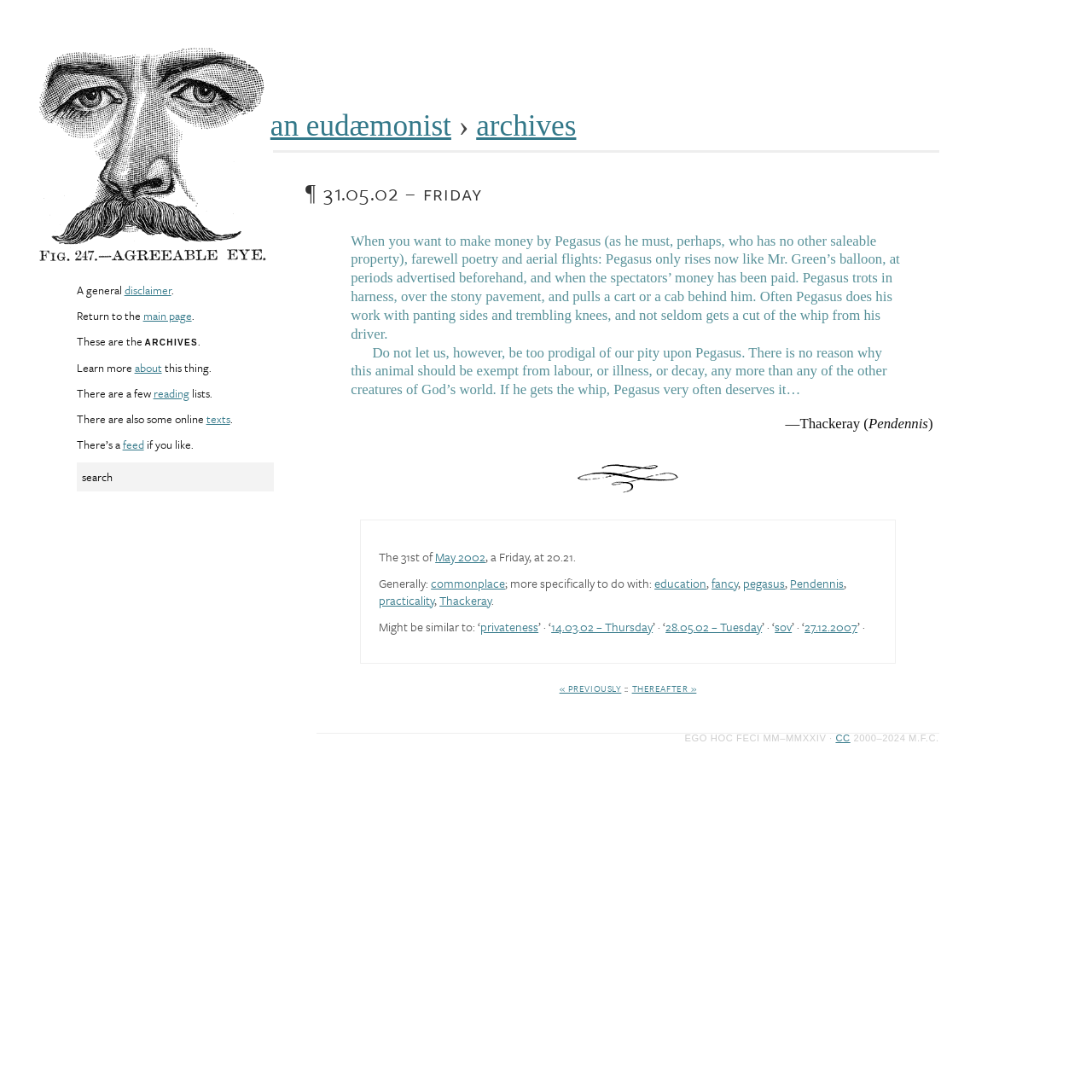What is the purpose of the searchbox?
Please give a well-detailed answer to the question.

The searchbox is located at the top of the page, and its purpose is likely to allow users to search for specific content within the website, such as articles or keywords.